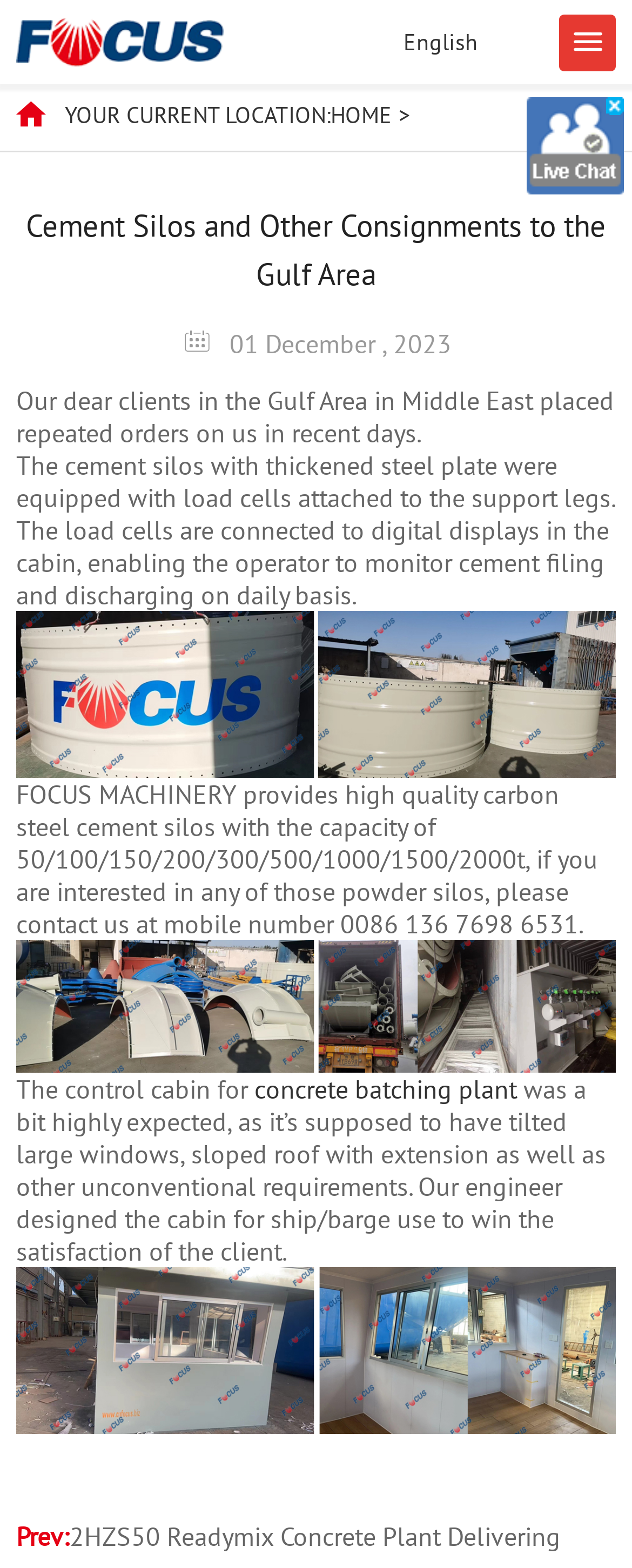Give a comprehensive overview of the webpage, including key elements.

This webpage is about FOCUS MACHINERY, a company that provides high-quality carbon steel cement silos. At the top left corner, there is a logo of Zhengzhou Focus Machinery Co., Ltd., which is also a clickable link. Next to the logo, there is a link to switch the language to English. 

Below the logo, there is a navigation menu with a "HOME" link. To the right of the navigation menu, there is a text indicating the current location. 

The main content of the webpage is divided into several sections. The first section has a heading "Cement Silos and Other Consignments to the Gulf Area" and a date "01 December, 2023". Below the heading, there are three paragraphs of text describing the company's recent orders from clients in the Gulf Area and the features of their cement silos. 

To the right of the first paragraph, there is an image of a cement silo. Below the second paragraph, there is another image of a cement silo with load cells attached to the support legs. 

The third paragraph mentions the capacity of the cement silos and provides a contact number for inquiries. Below this paragraph, there is a link to Zhengzhou Focus Machinery Co., Ltd. with an accompanying image. 

The next section describes the control cabin for a concrete batching plant, with a link to the relevant page. There is also an image of the cabin below the text. 

At the bottom of the webpage, there are navigation links to previous and next pages, with a "Prev:" label and a link to "2HZS50 Readymix Concrete Plant Delivering". On the right side of the webpage, there is a small image with no description.